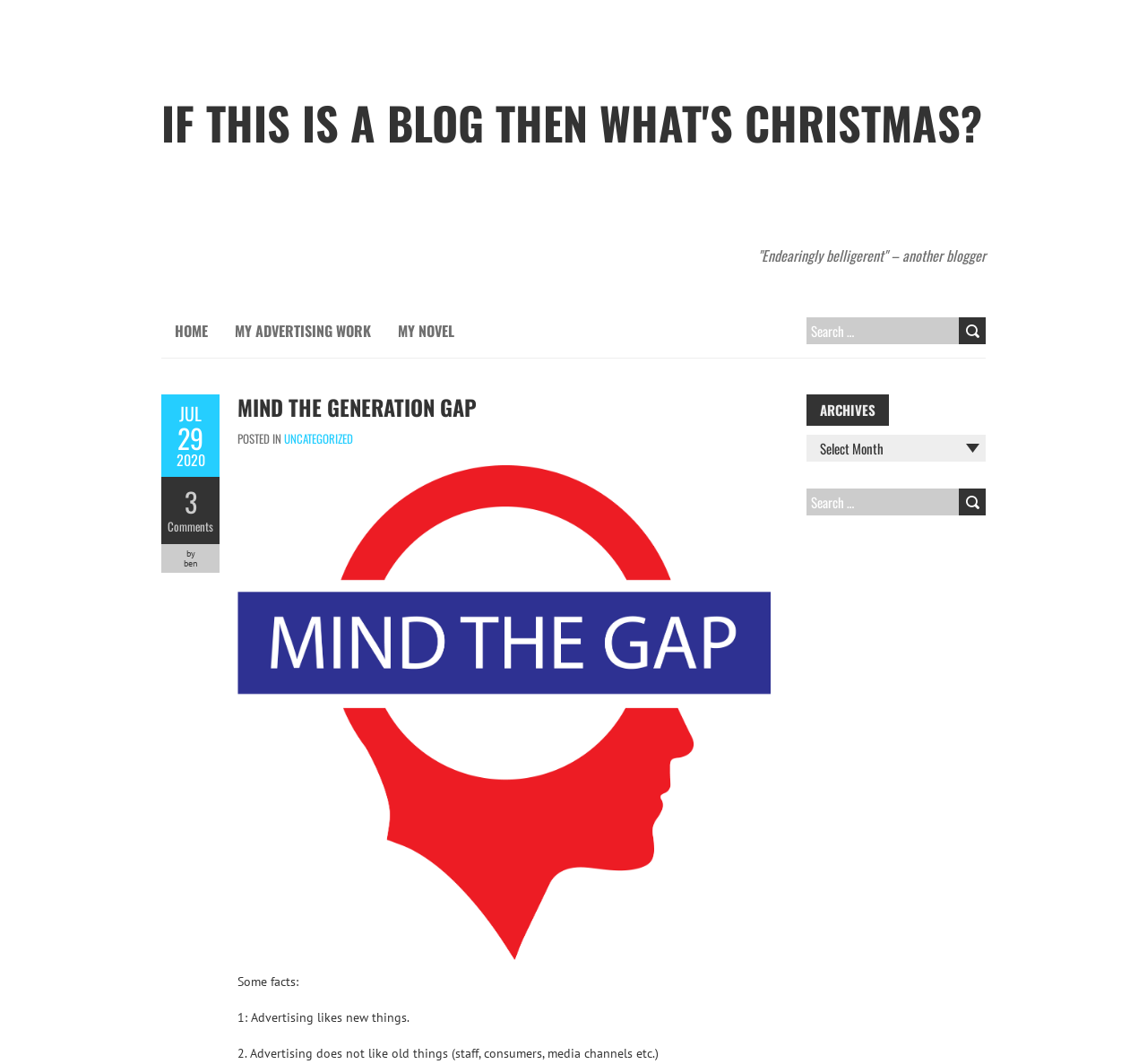Explain the contents of the webpage comprehensively.

This webpage appears to be a blog post titled "Mind The Generation Gap – If This Is A Blog Then What's Christmas?" with a prominent heading at the top. Below the title, there is a quote "Endearingly belligerent" – another blogger. 

On the top-left corner, there are several links, including "HOME", "MY ADVERTISING WORK", and "MY NOVEL", which are likely navigation links. Next to these links, there is a search bar with a "SEARCH FOR:" label and a "Search" button.

Below the search bar, there is a series of links, including a date "JUL 29 2020", a number "3", and "Comments", which may be related to the blog post. The author's name "ben" is mentioned, followed by a heading "MIND THE GENERATION GAP" with a link to the same title.

The main content of the blog post starts with a heading "POSTED IN" and a category "UNCATEGORIZED". There is a large figure or image below, taking up most of the vertical space. The blog post itself appears to be a list of facts, with "Some facts:" as the introduction, followed by two points: "1: Advertising likes new things." and "2. Advertising does not like old things (staff, consumers, media channels etc.)".

On the right side of the page, there is a section titled "ARCHIVES" with a combobox and a search bar, allowing users to search for archived content.